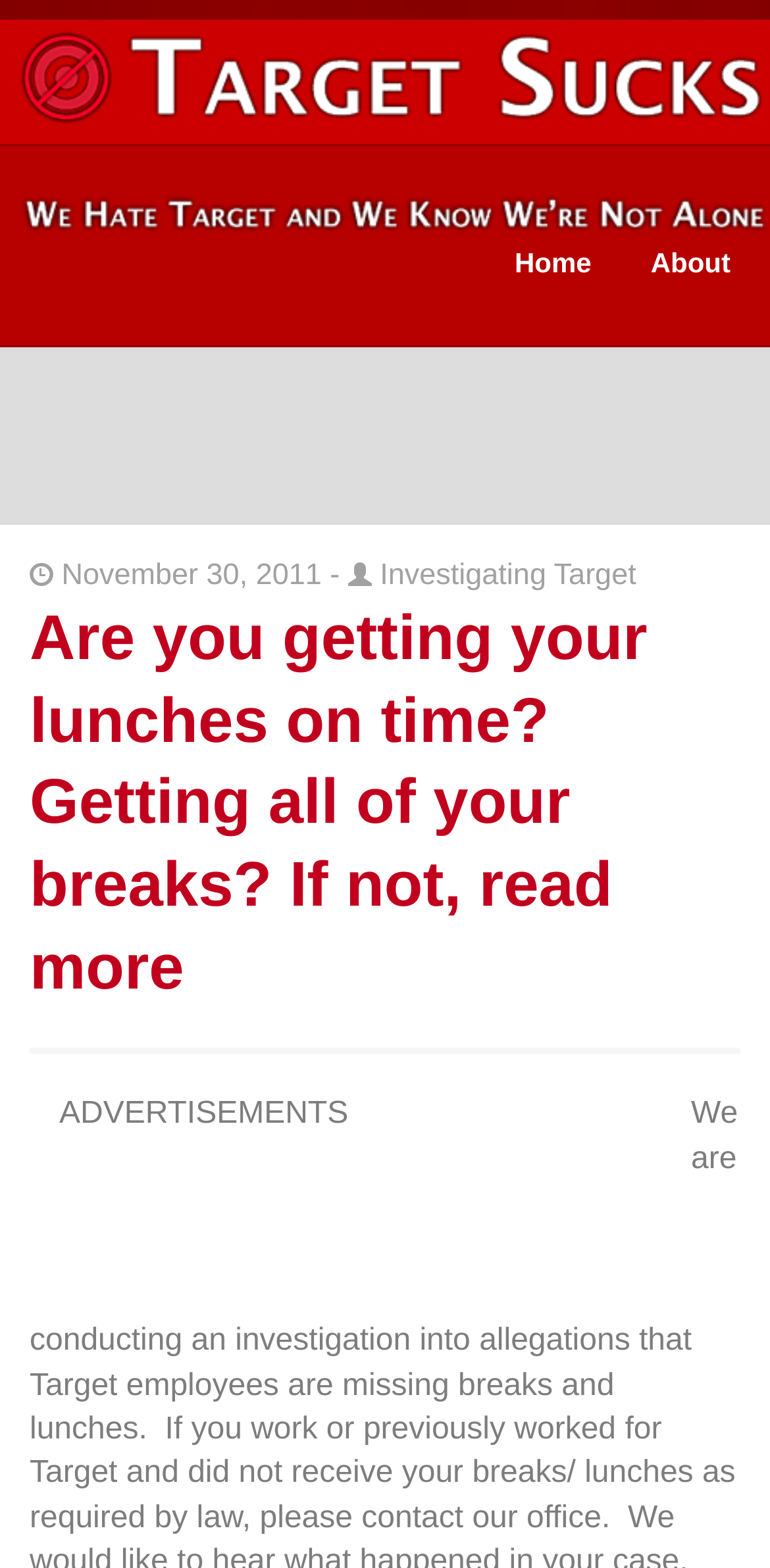What is the topic of the main heading?
Please give a detailed and elaborate answer to the question based on the image.

The main heading on the webpage asks 'Are you getting your lunches on time? Getting all of your breaks? If not, read more', which suggests that the topic of the webpage is related to employees' breaks and lunches at Target.